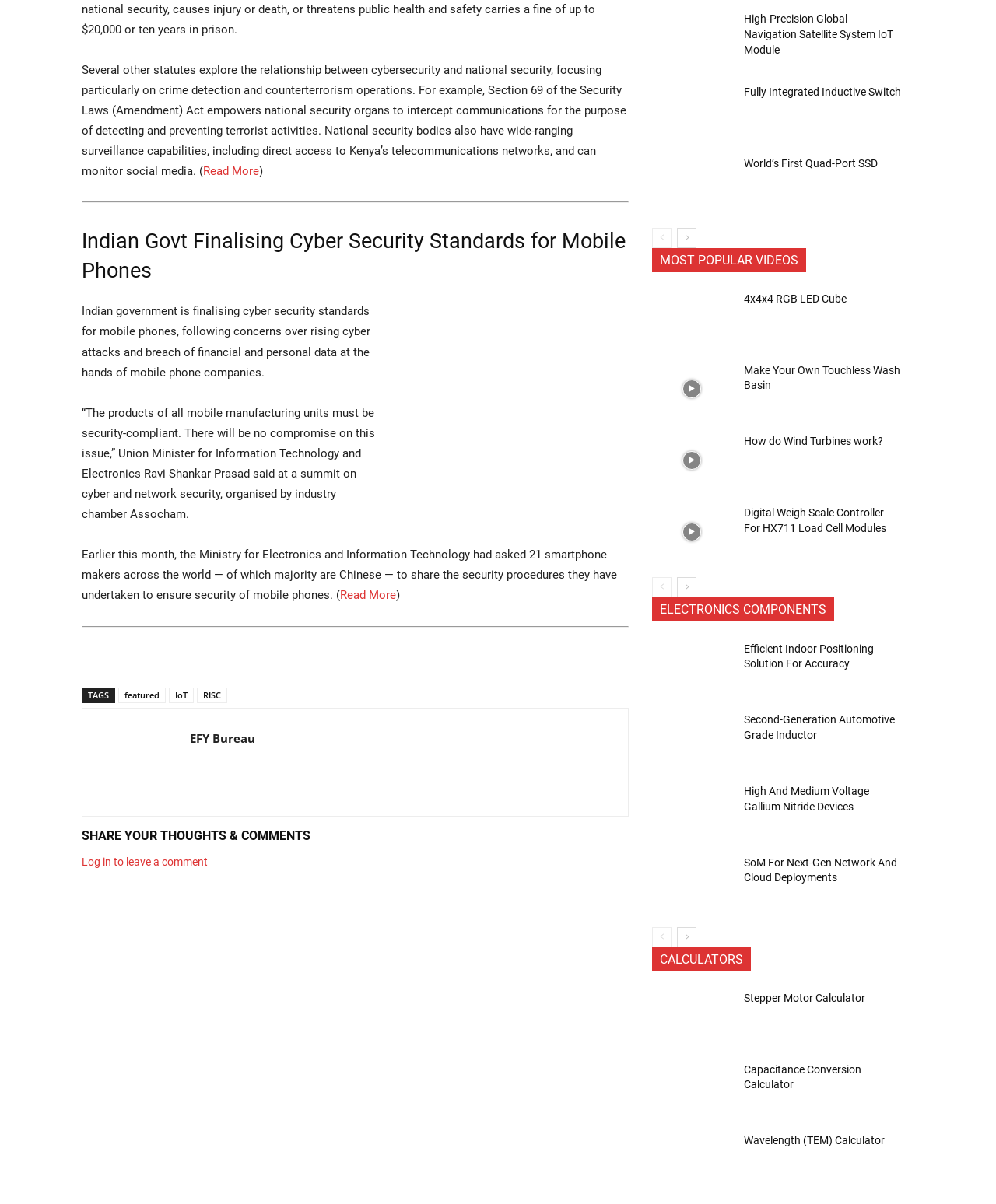Please give a one-word or short phrase response to the following question: 
What type of content is listed under 'MOST POPULAR VIDEOS'?

Videos